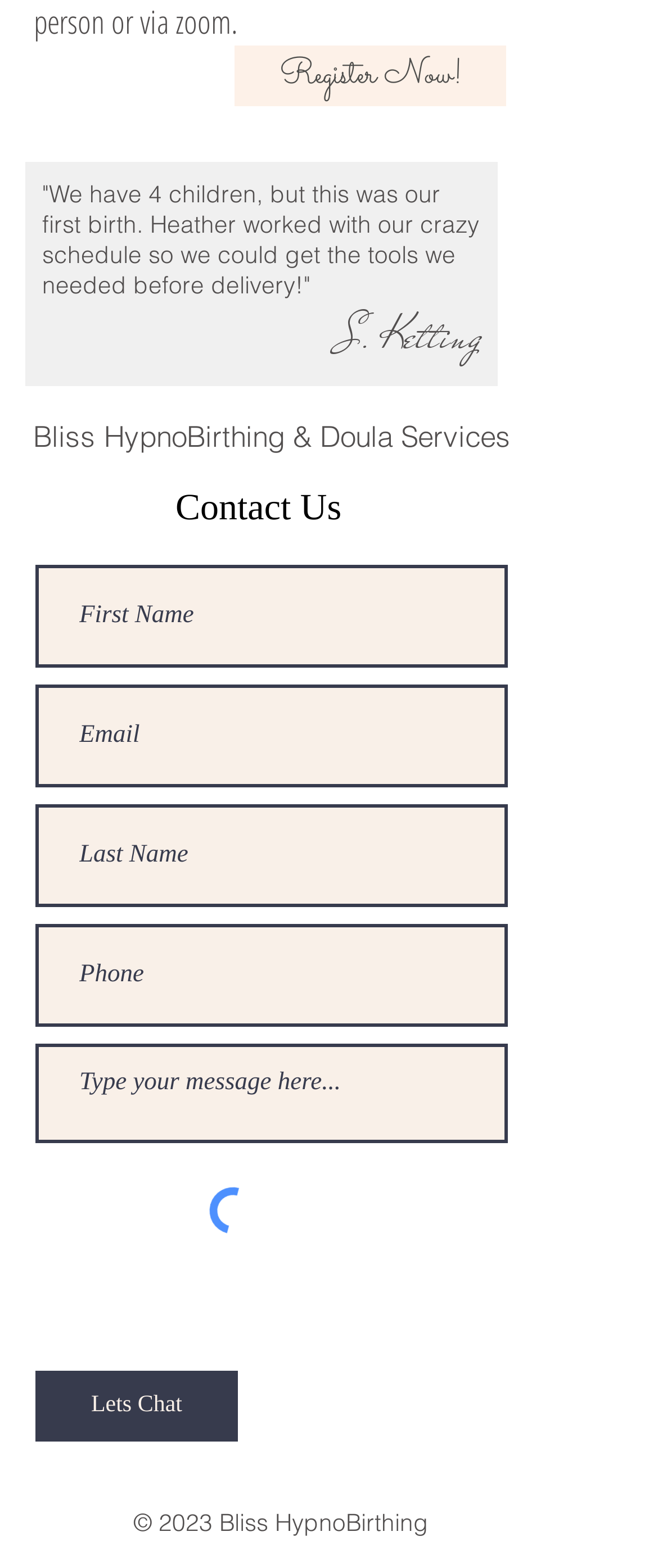What is the button text to initiate a chat?
From the image, respond using a single word or phrase.

Lets Chat